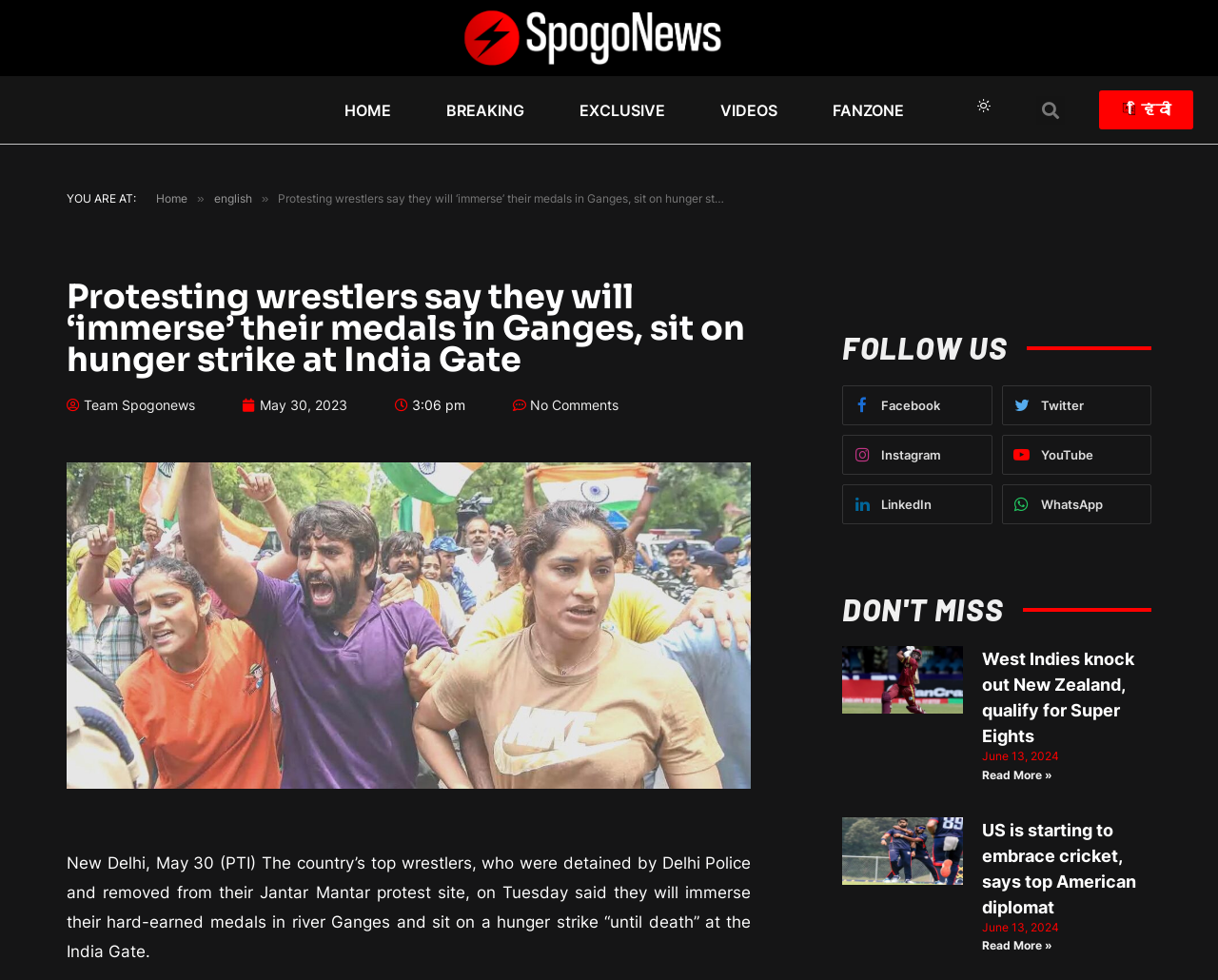Locate the bounding box for the described UI element: "May 30, 2023". Ensure the coordinates are four float numbers between 0 and 1, formatted as [left, top, right, bottom].

[0.199, 0.403, 0.285, 0.424]